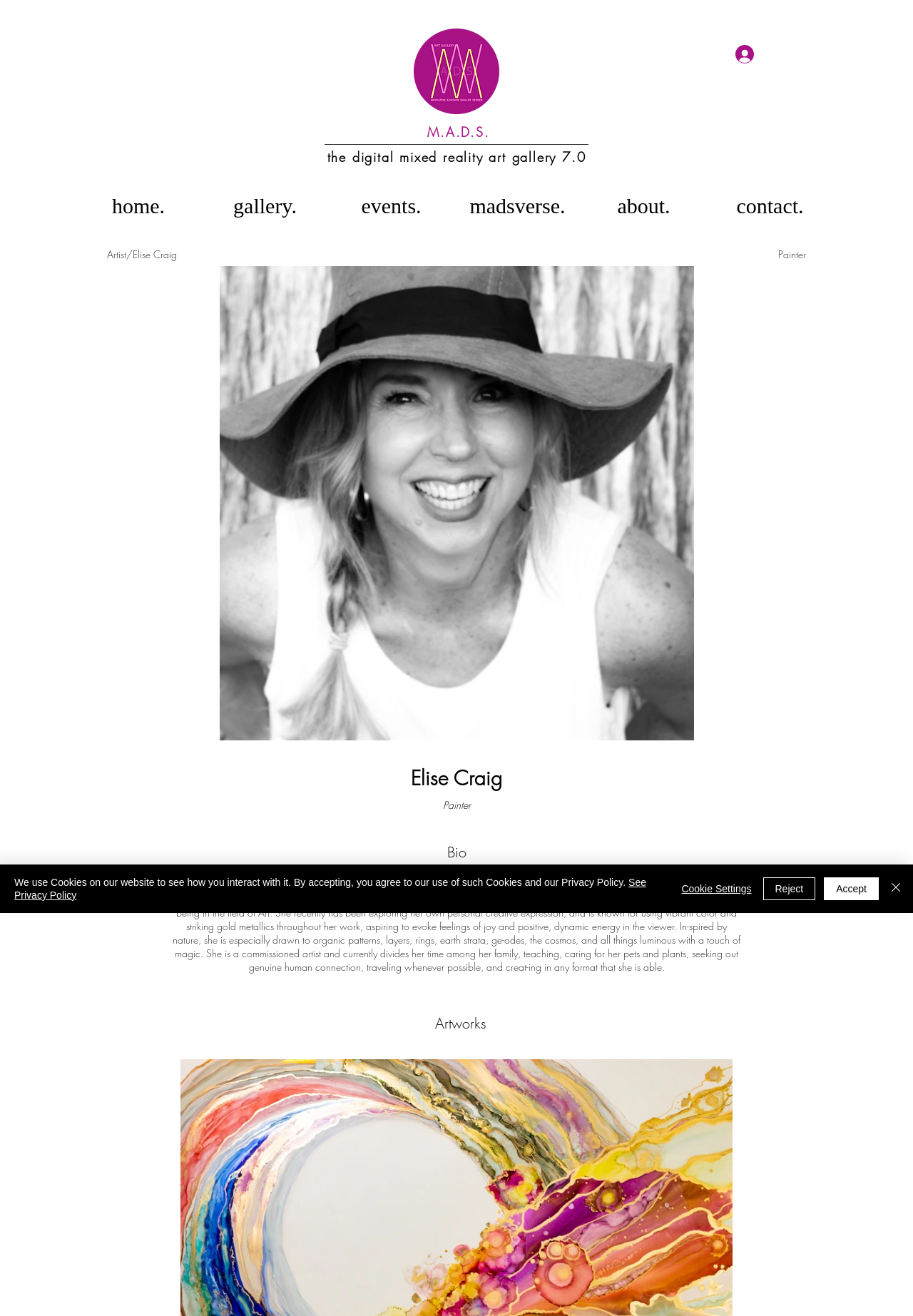What is the position of the 'Log In' button?
Please use the visual content to give a single word or phrase answer.

top-right corner